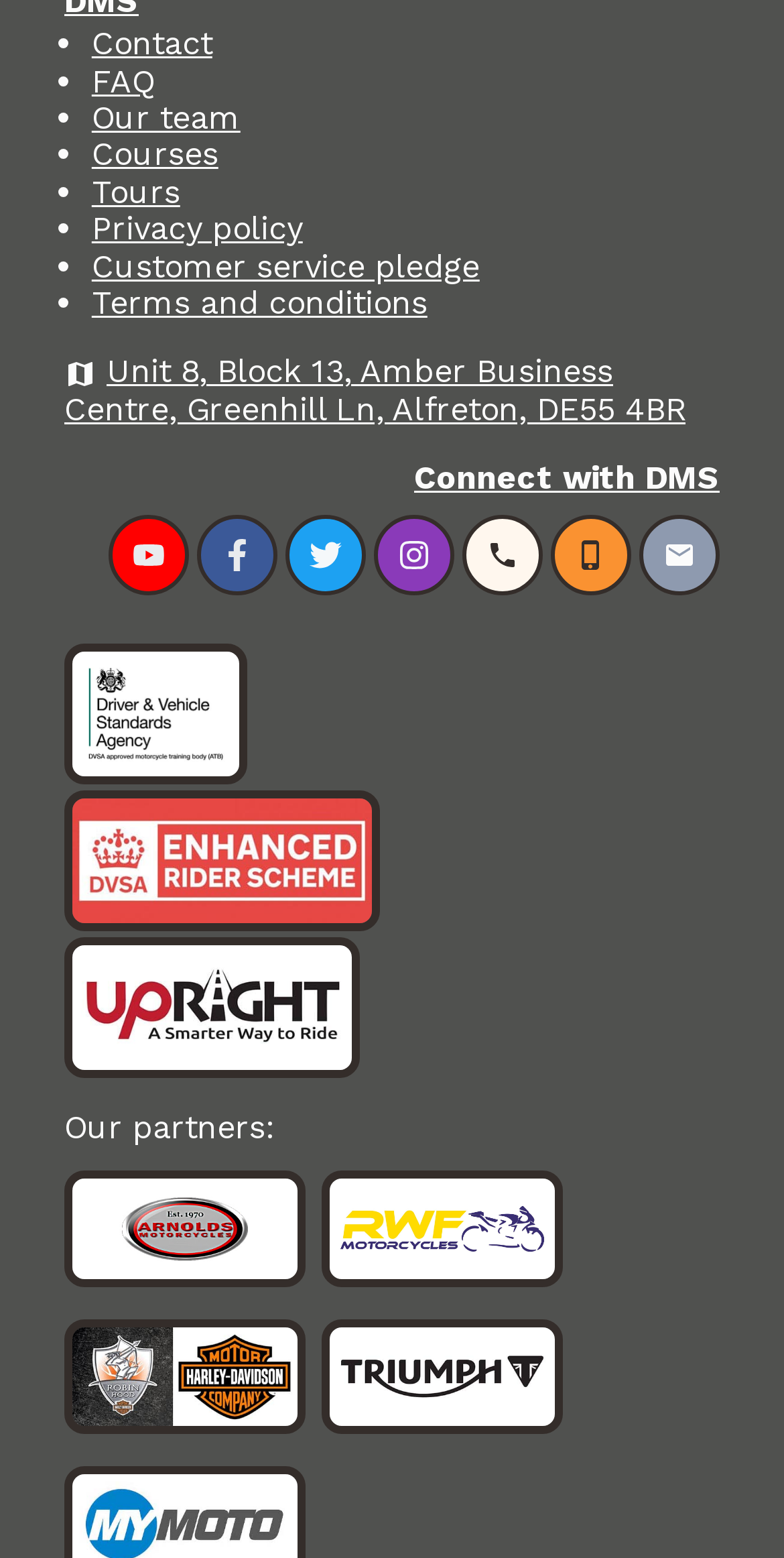How many partner logos are displayed?
Look at the screenshot and give a one-word or phrase answer.

5